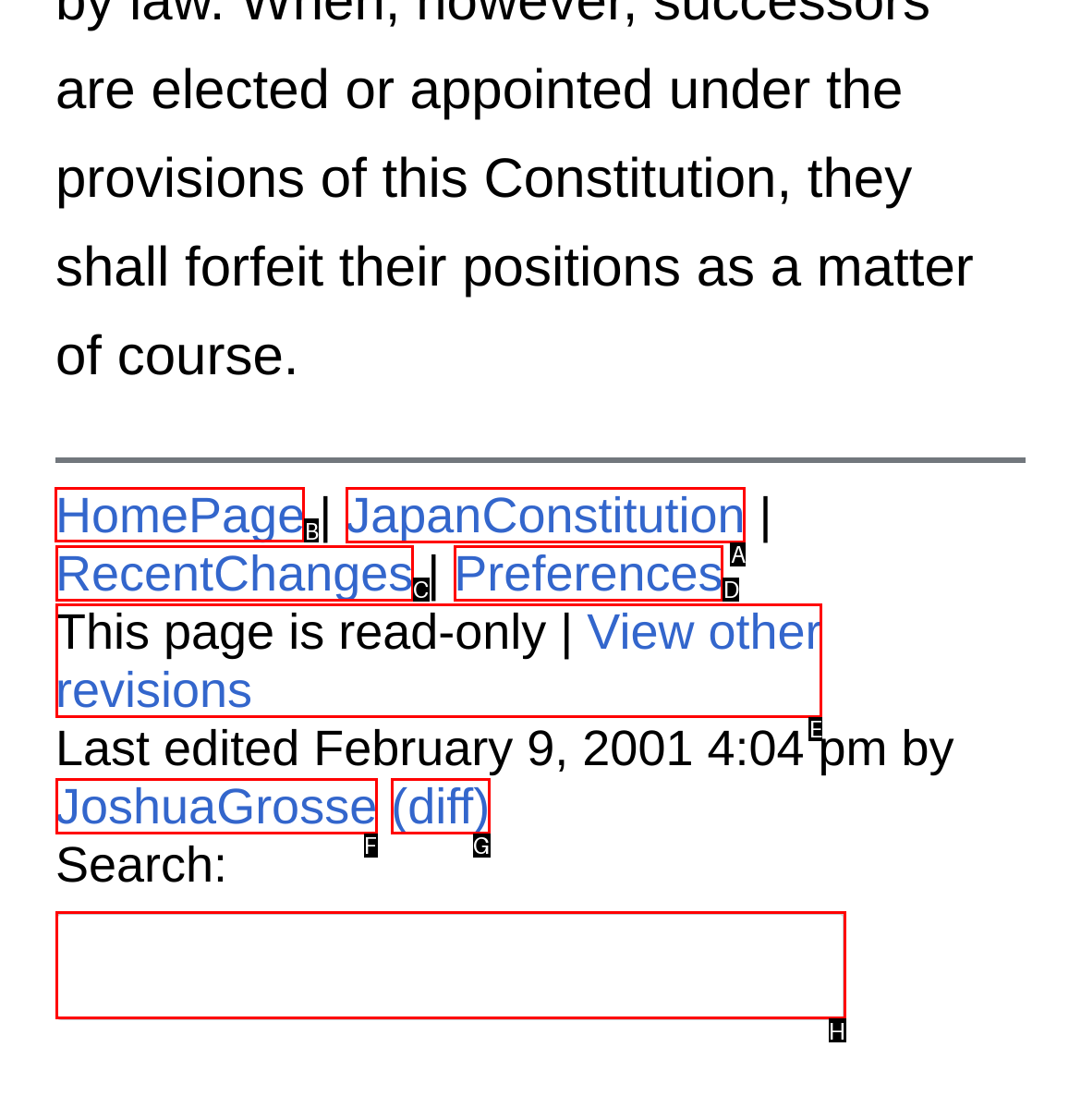Please indicate which option's letter corresponds to the task: go to home page by examining the highlighted elements in the screenshot.

B